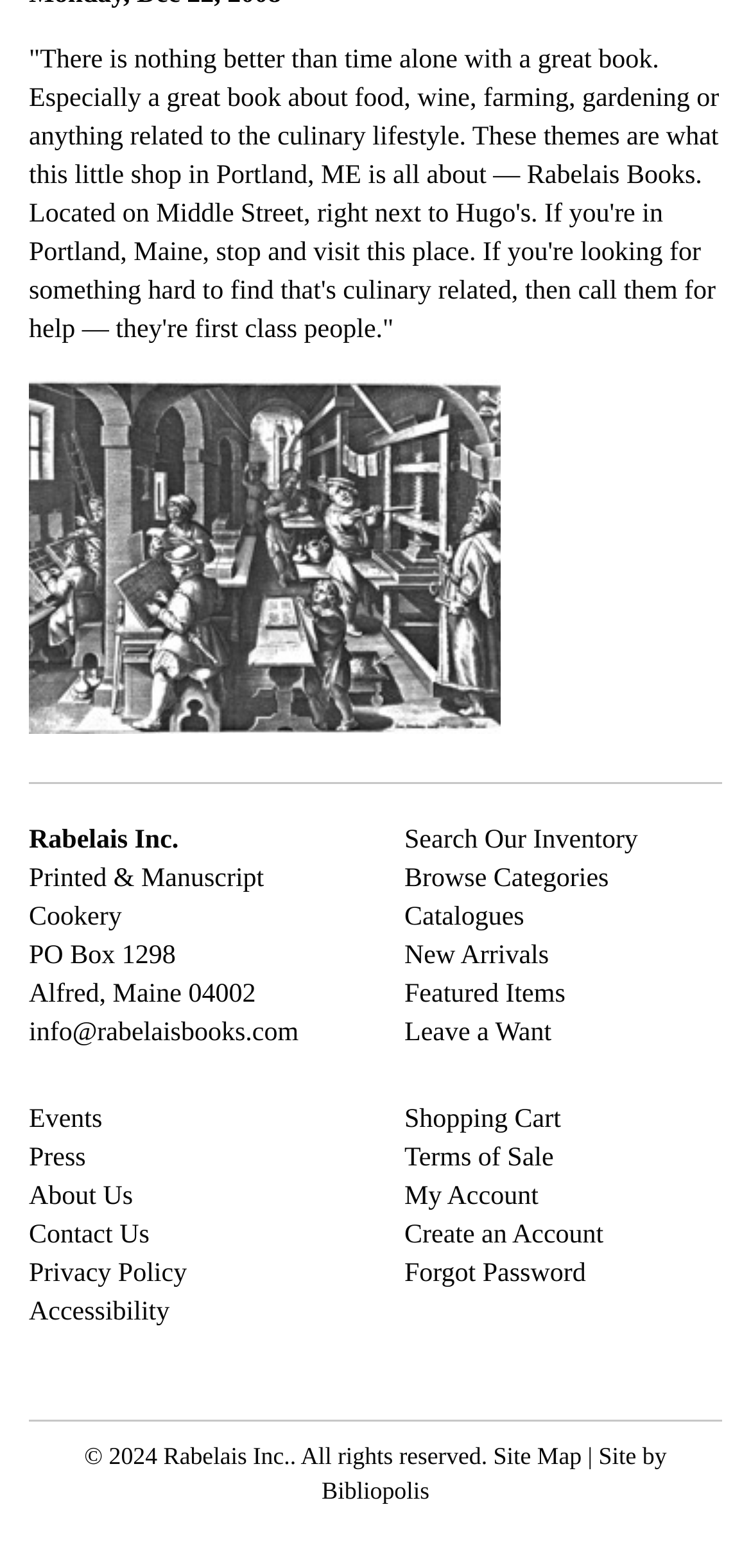What is the name of the bookshop?
Give a detailed response to the question by analyzing the screenshot.

The name of the bookshop can be found in the first paragraph of the webpage, which describes the shop as 'Rabelais Books' located on Middle Street in Portland, ME.